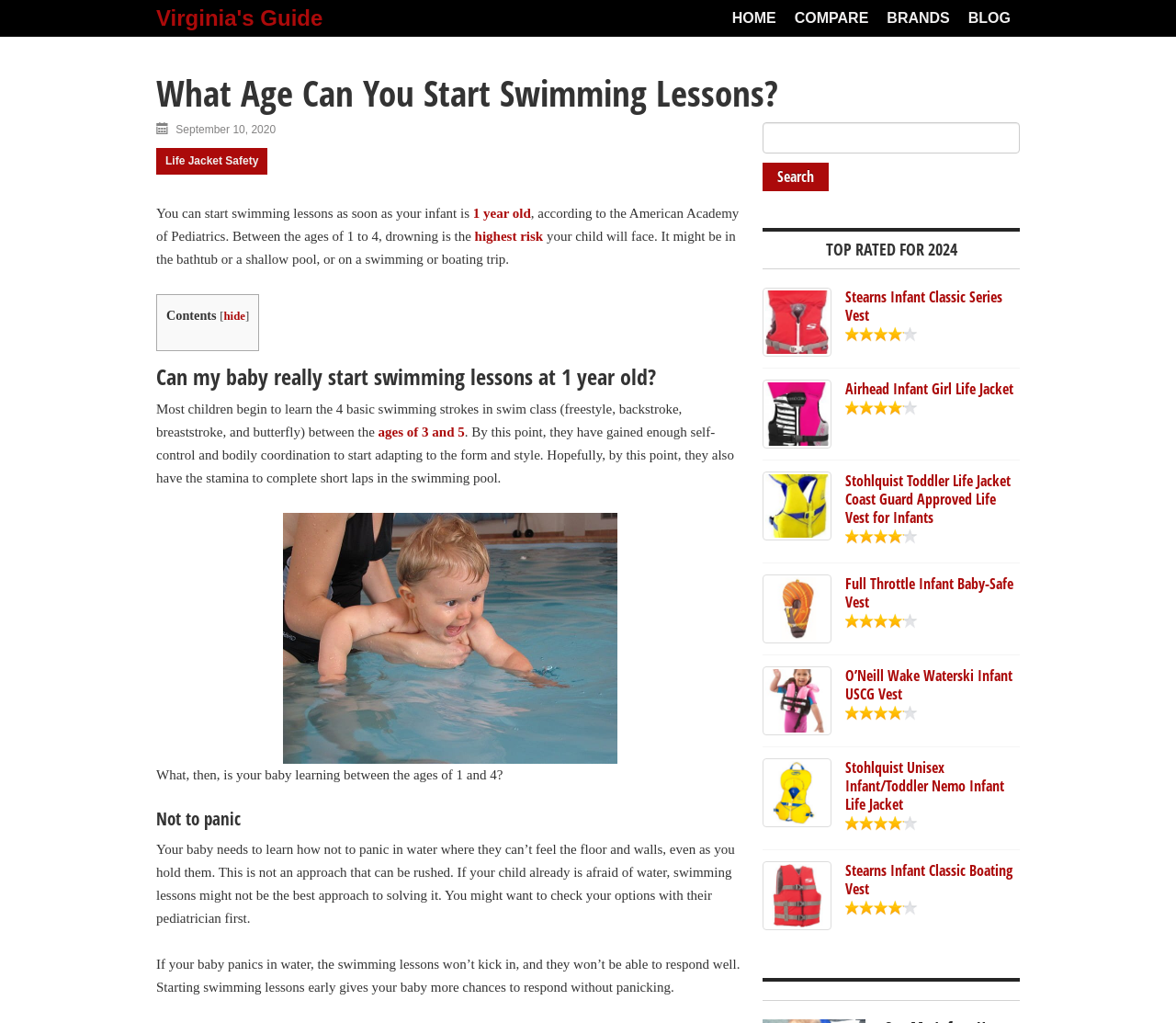Given the element description Stearns Infant Classic Boating Vest, predict the bounding box coordinates for the UI element in the webpage screenshot. The format should be (top-left x, top-left y, bottom-right x, bottom-right y), and the values should be between 0 and 1.

[0.719, 0.841, 0.861, 0.879]